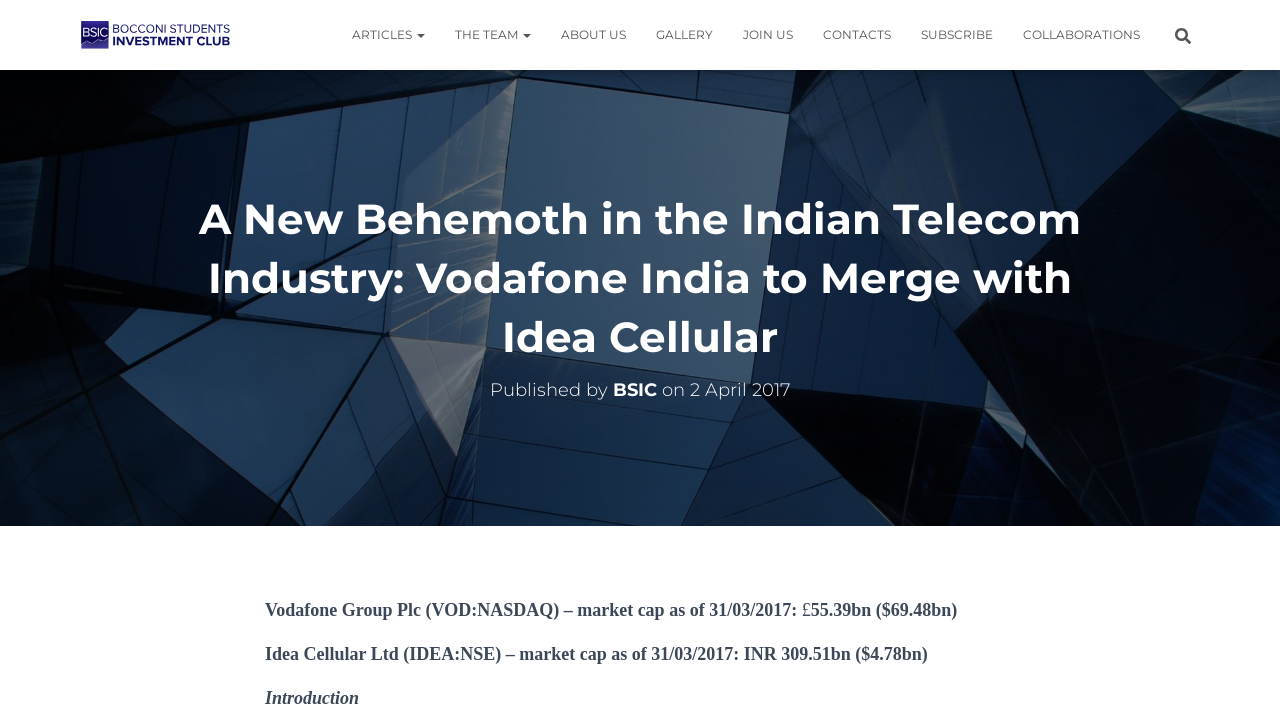Identify the bounding box for the UI element that is described as follows: "Collaborations".

[0.788, 0.014, 0.902, 0.084]